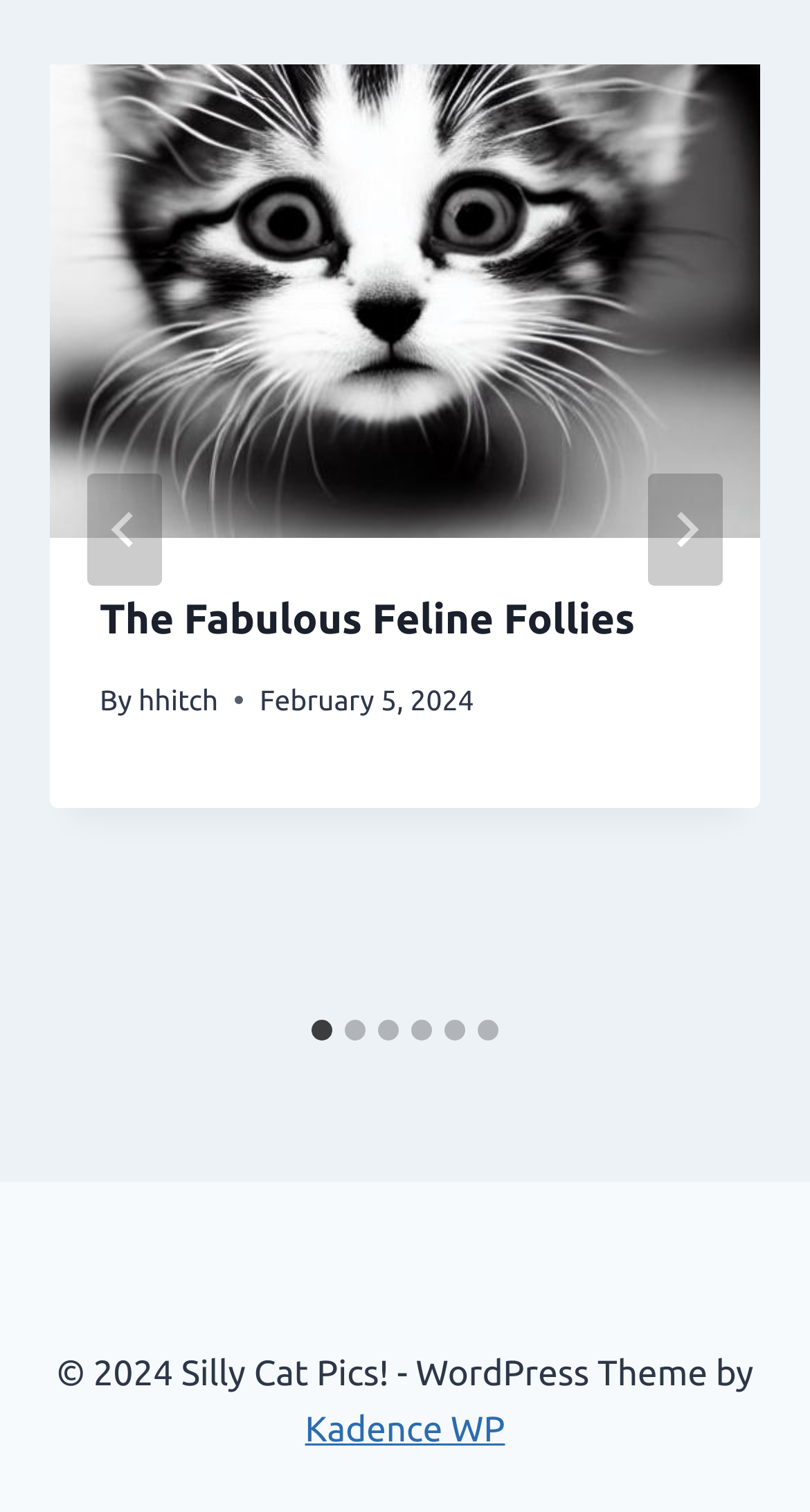Pinpoint the bounding box coordinates of the area that should be clicked to complete the following instruction: "View the next slide". The coordinates must be given as four float numbers between 0 and 1, i.e., [left, top, right, bottom].

[0.8, 0.313, 0.892, 0.388]